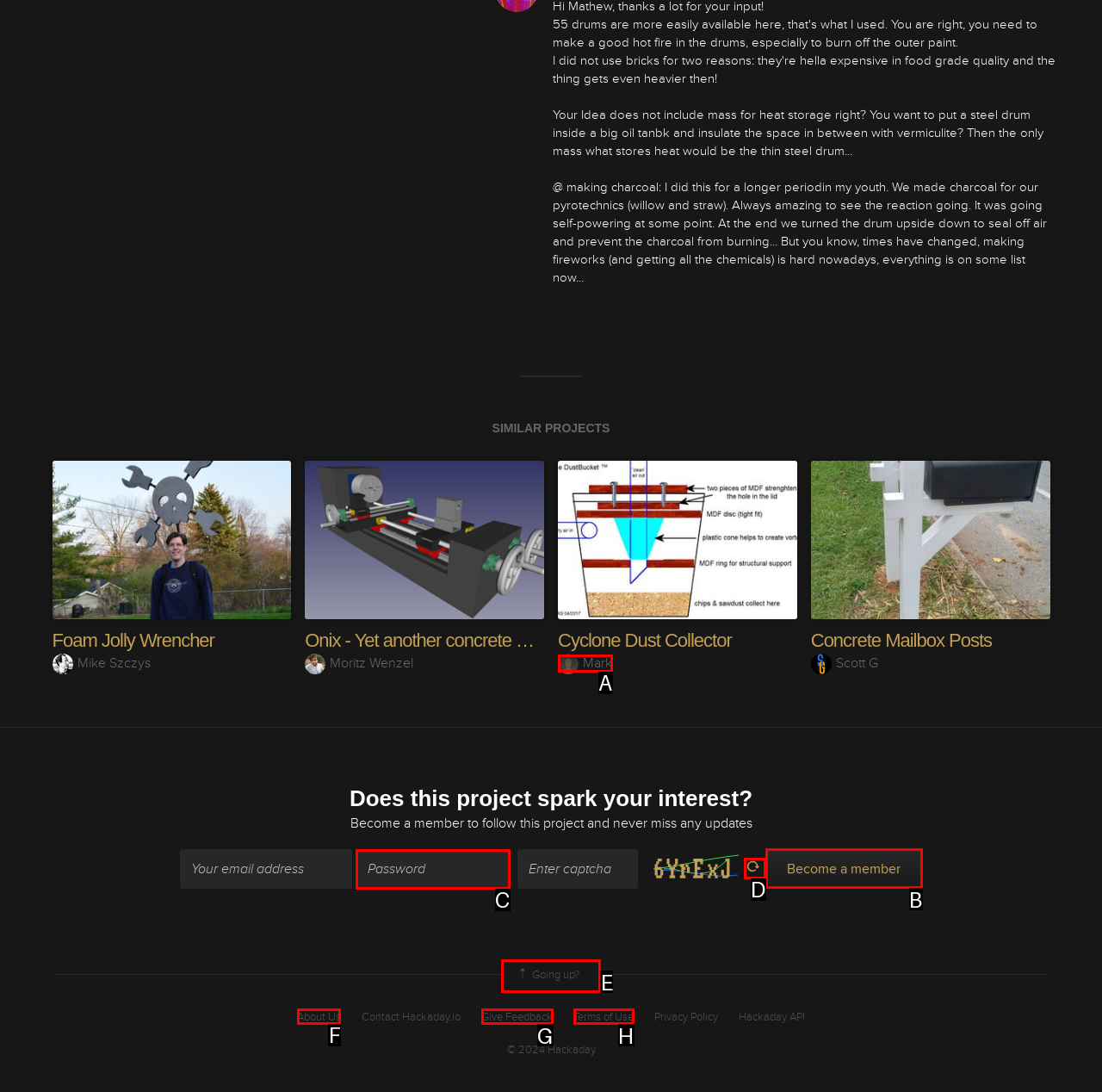Identify which HTML element to click to fulfill the following task: Click on the 'About Us' link. Provide your response using the letter of the correct choice.

F